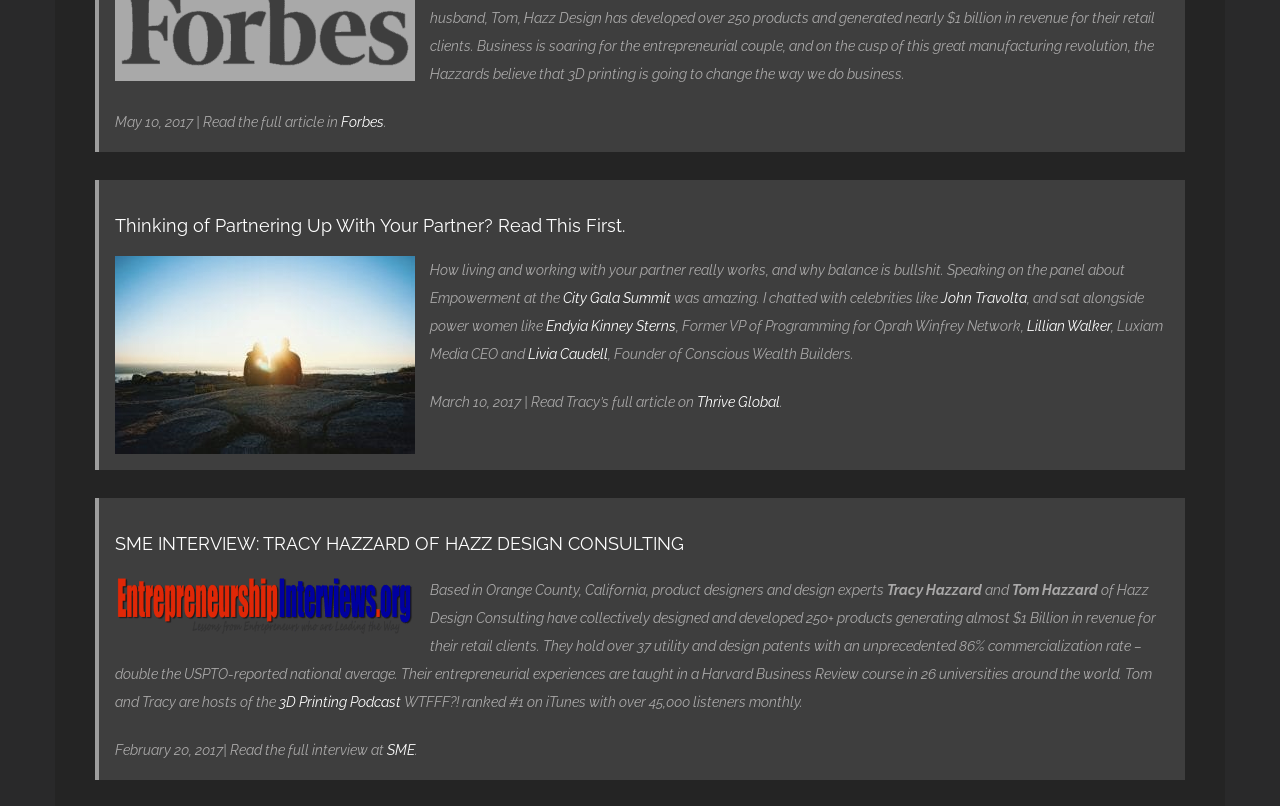What is the name of the person speaking at the City Gala Summit?
Answer the question with just one word or phrase using the image.

Tracy